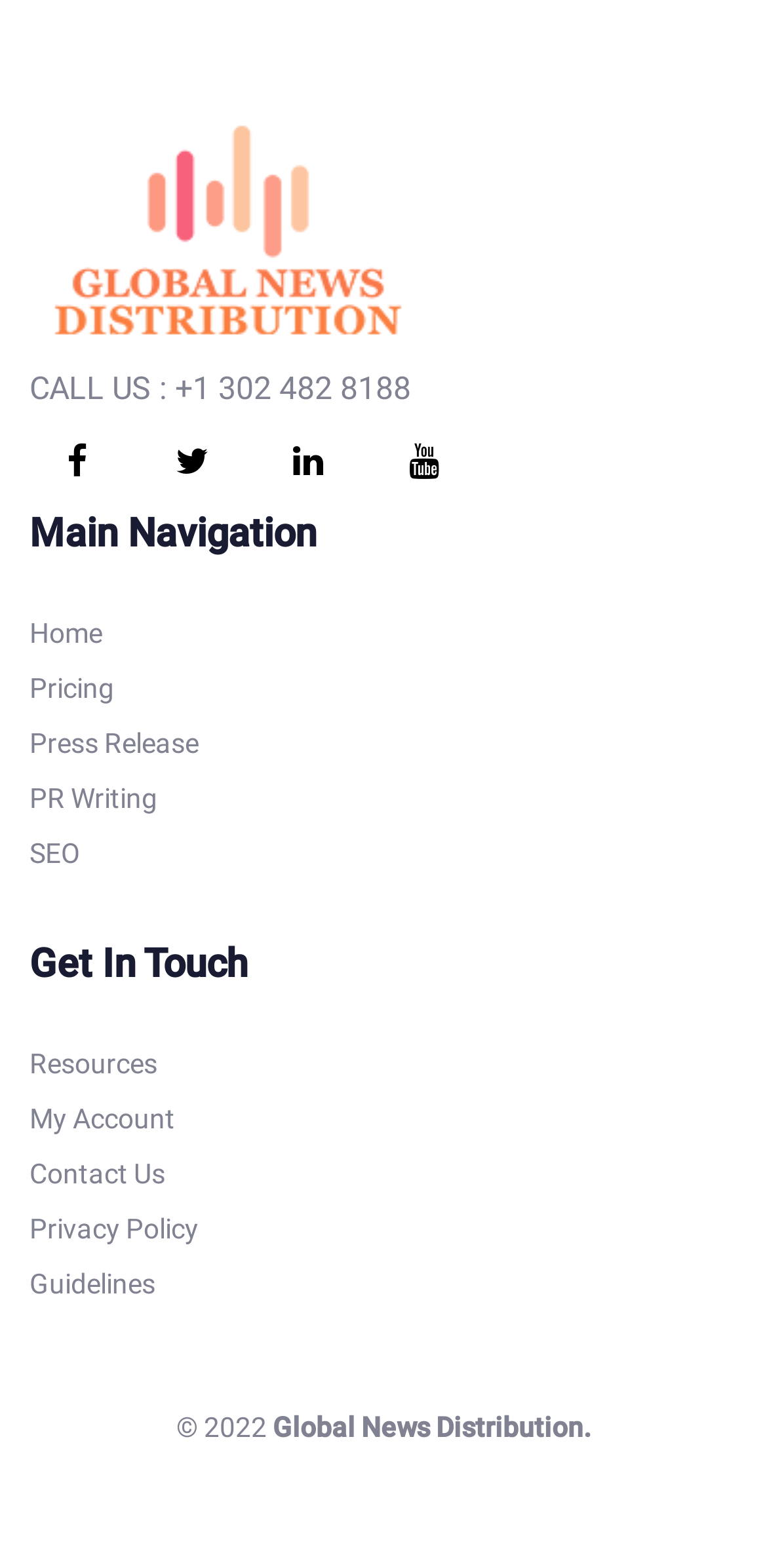Locate the bounding box coordinates of the item that should be clicked to fulfill the instruction: "Contact Us".

[0.038, 0.731, 0.962, 0.766]